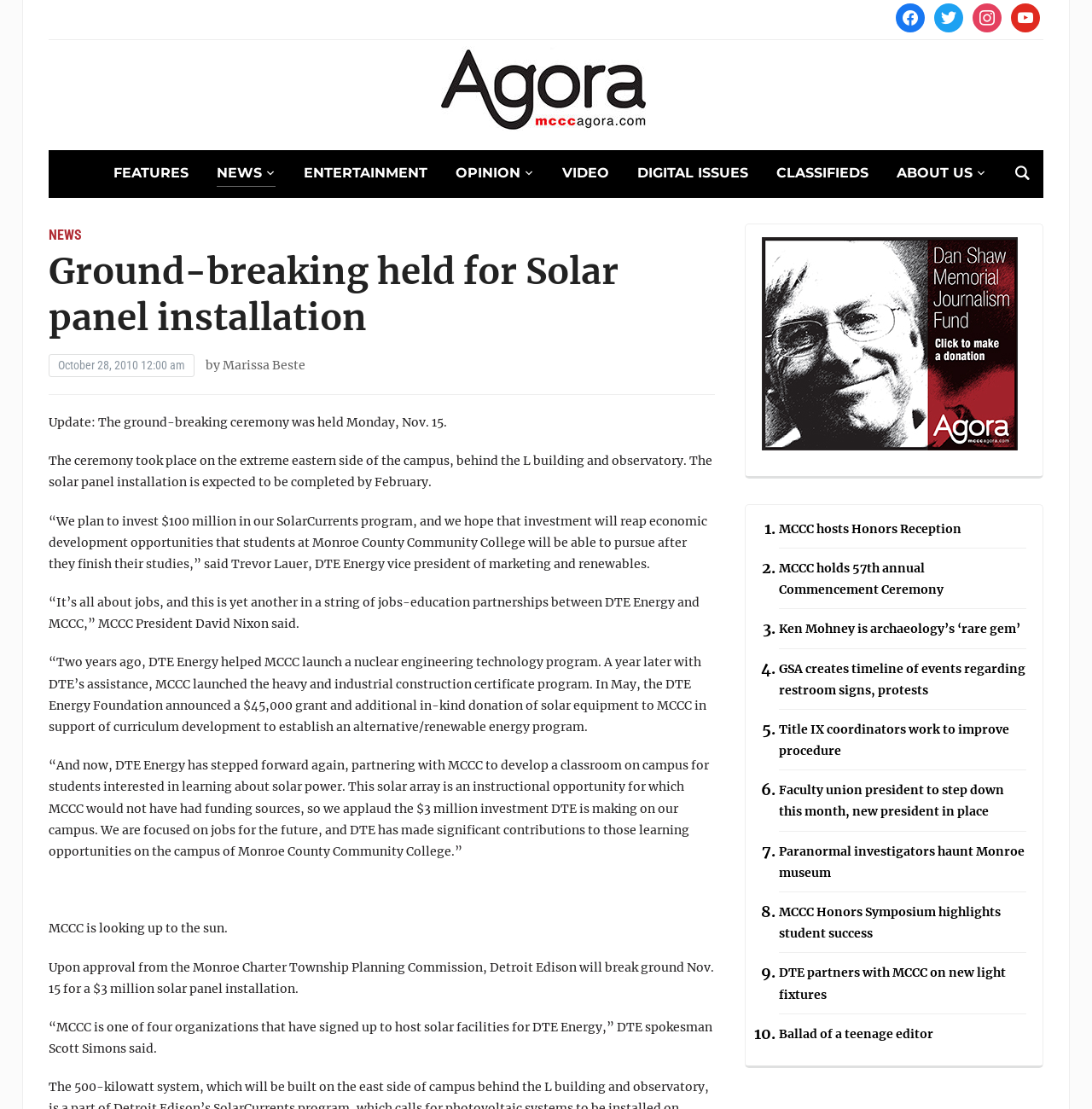Determine the bounding box for the described HTML element: "MCCC hosts Honors Reception". Ensure the coordinates are four float numbers between 0 and 1 in the format [left, top, right, bottom].

[0.714, 0.47, 0.881, 0.484]